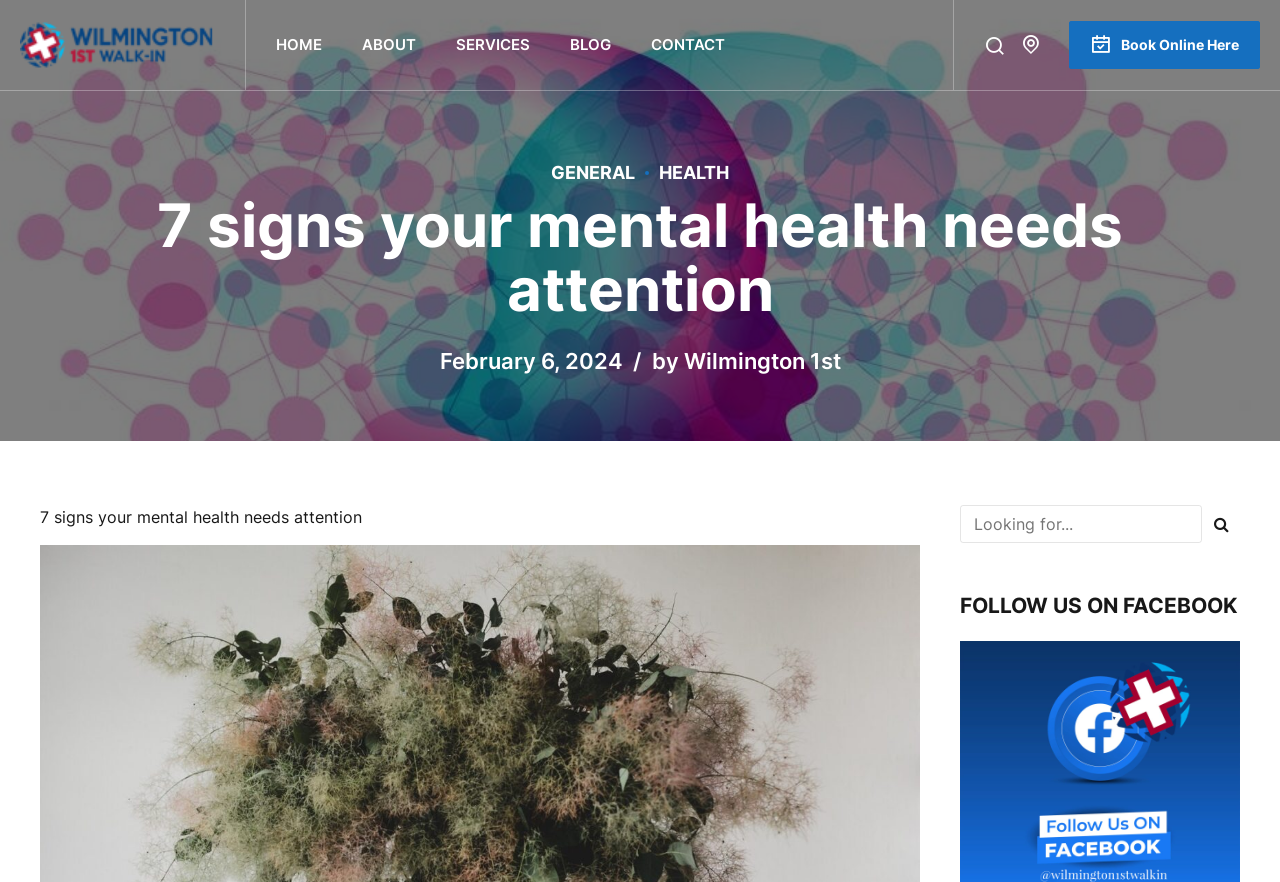Identify the bounding box for the UI element described as: "Occupational Health". The coordinates should be four float numbers between 0 and 1, i.e., [left, top, right, bottom].

[0.356, 0.295, 0.528, 0.348]